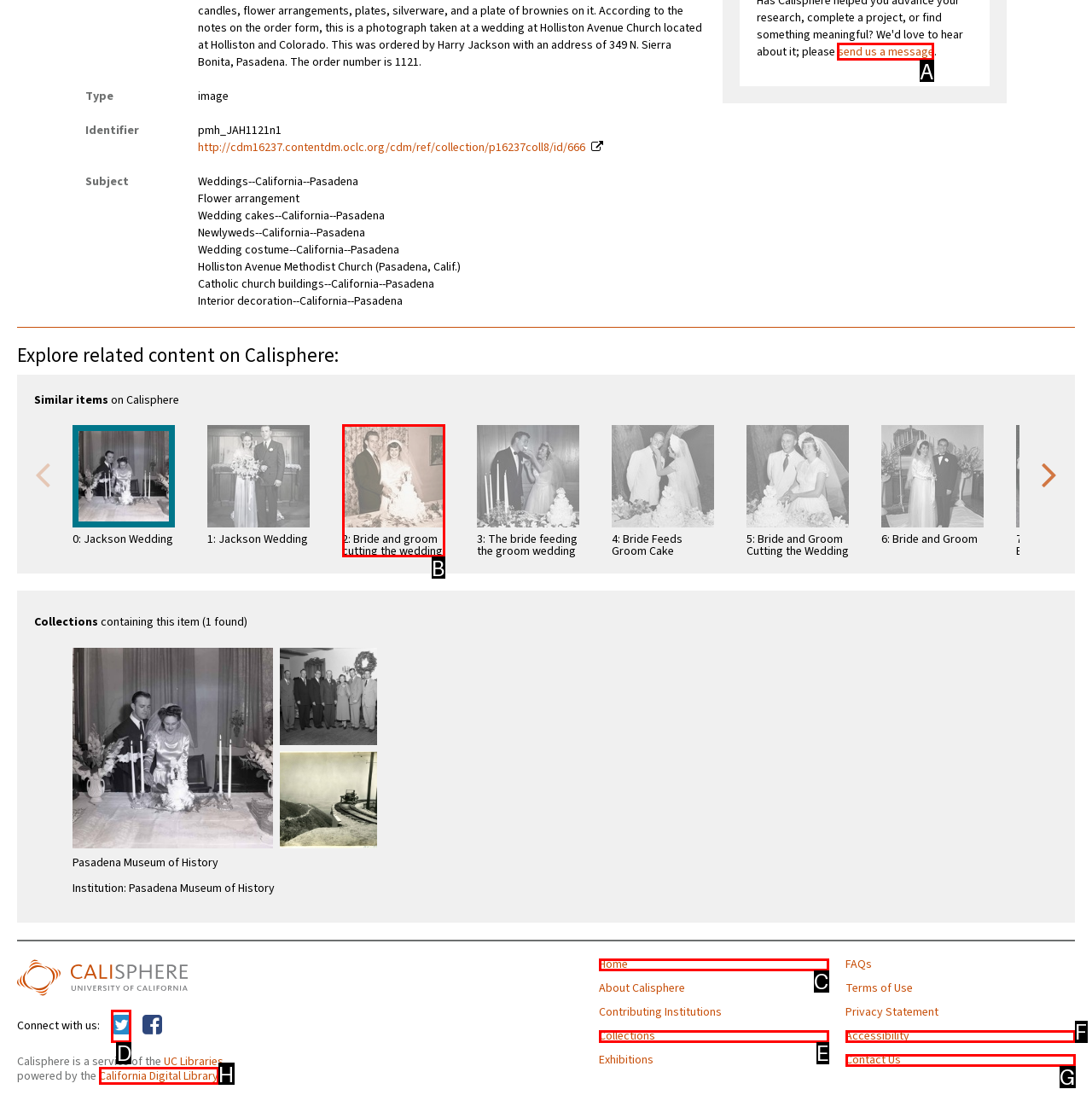Identify which lettered option to click to carry out the task: click the 'send us a message' link. Provide the letter as your answer.

A